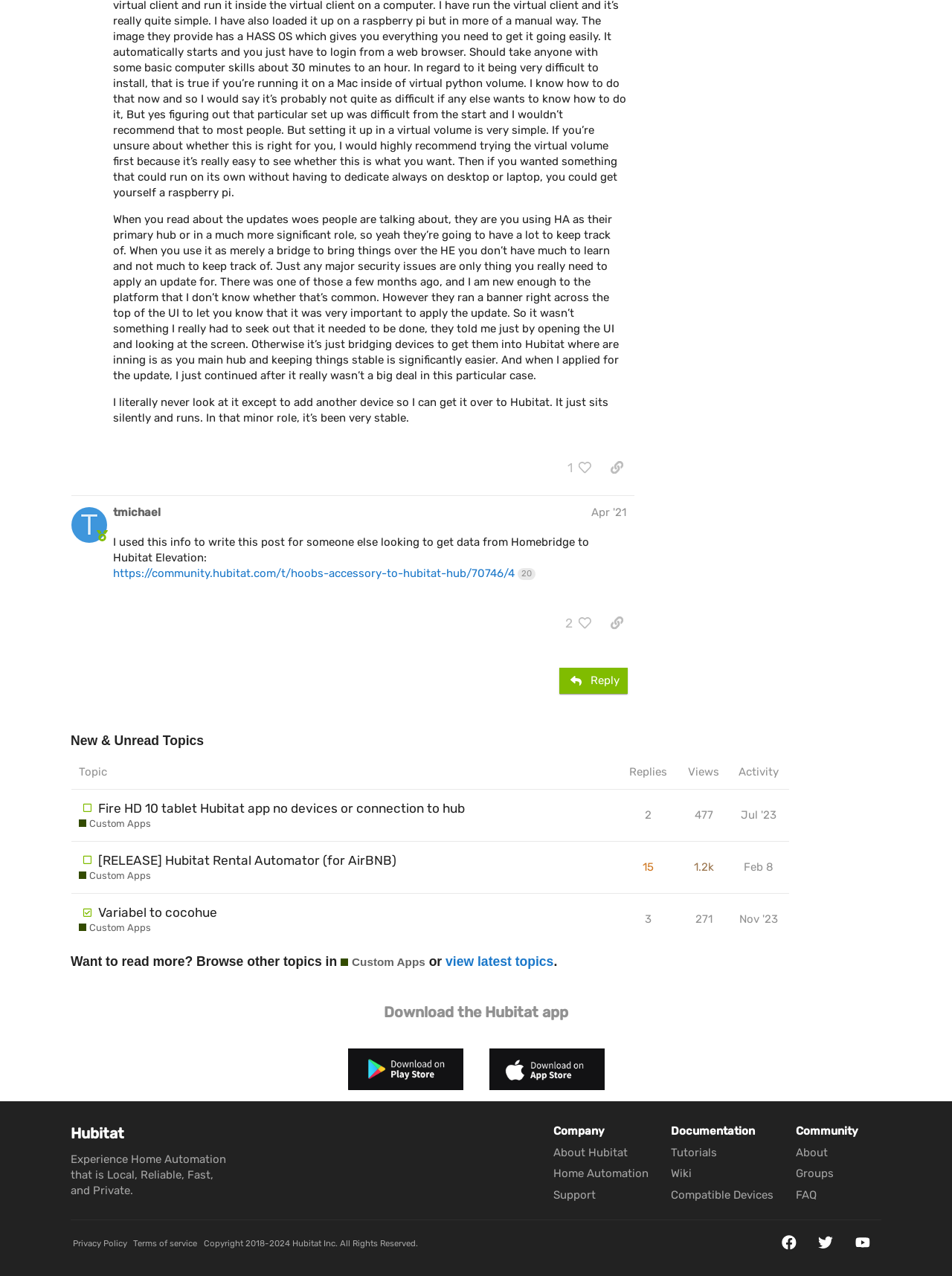Provide a one-word or short-phrase response to the question:
What is the purpose of the button 'Reply'?

To reply to a post